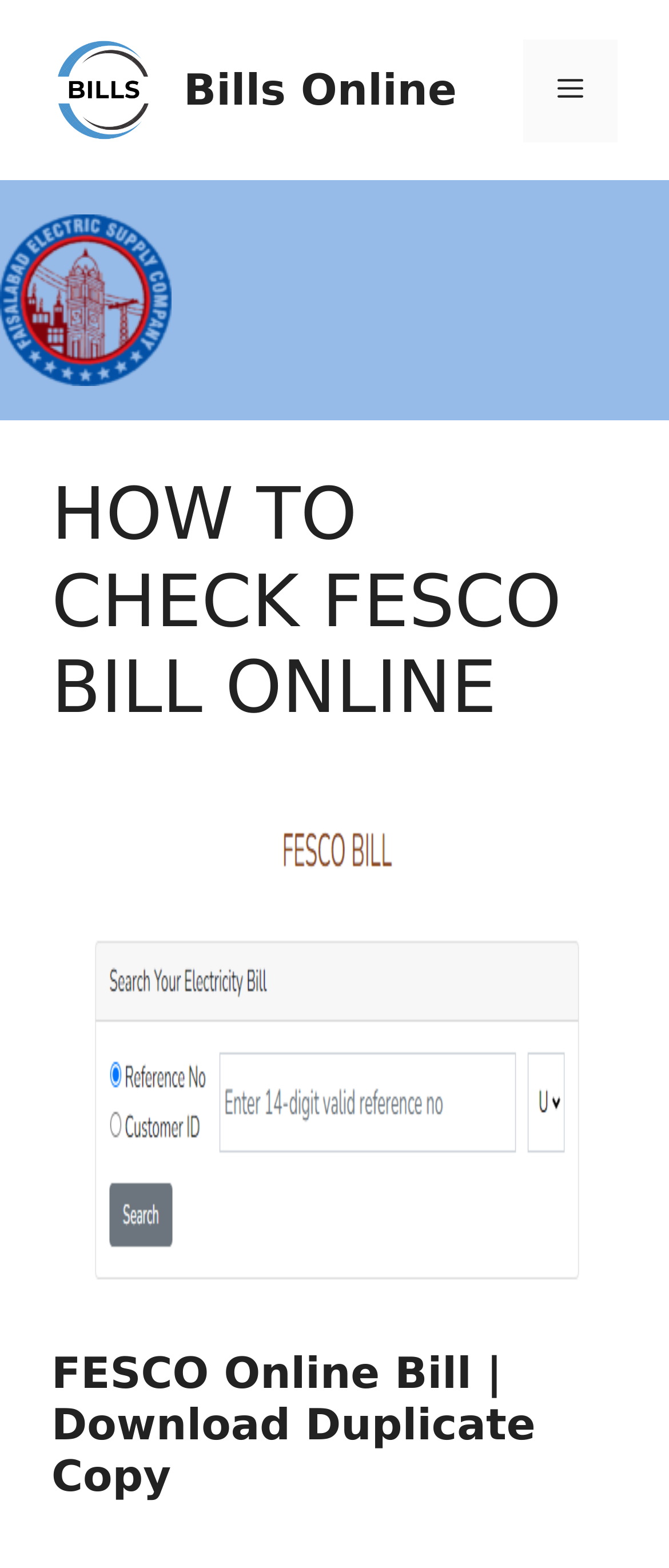What is the purpose of this website?
Please answer the question as detailed as possible based on the image.

Based on the webpage content, it appears that the primary function of this website is to allow users to check their FESCO bill online, download a duplicate copy, and access other related information.